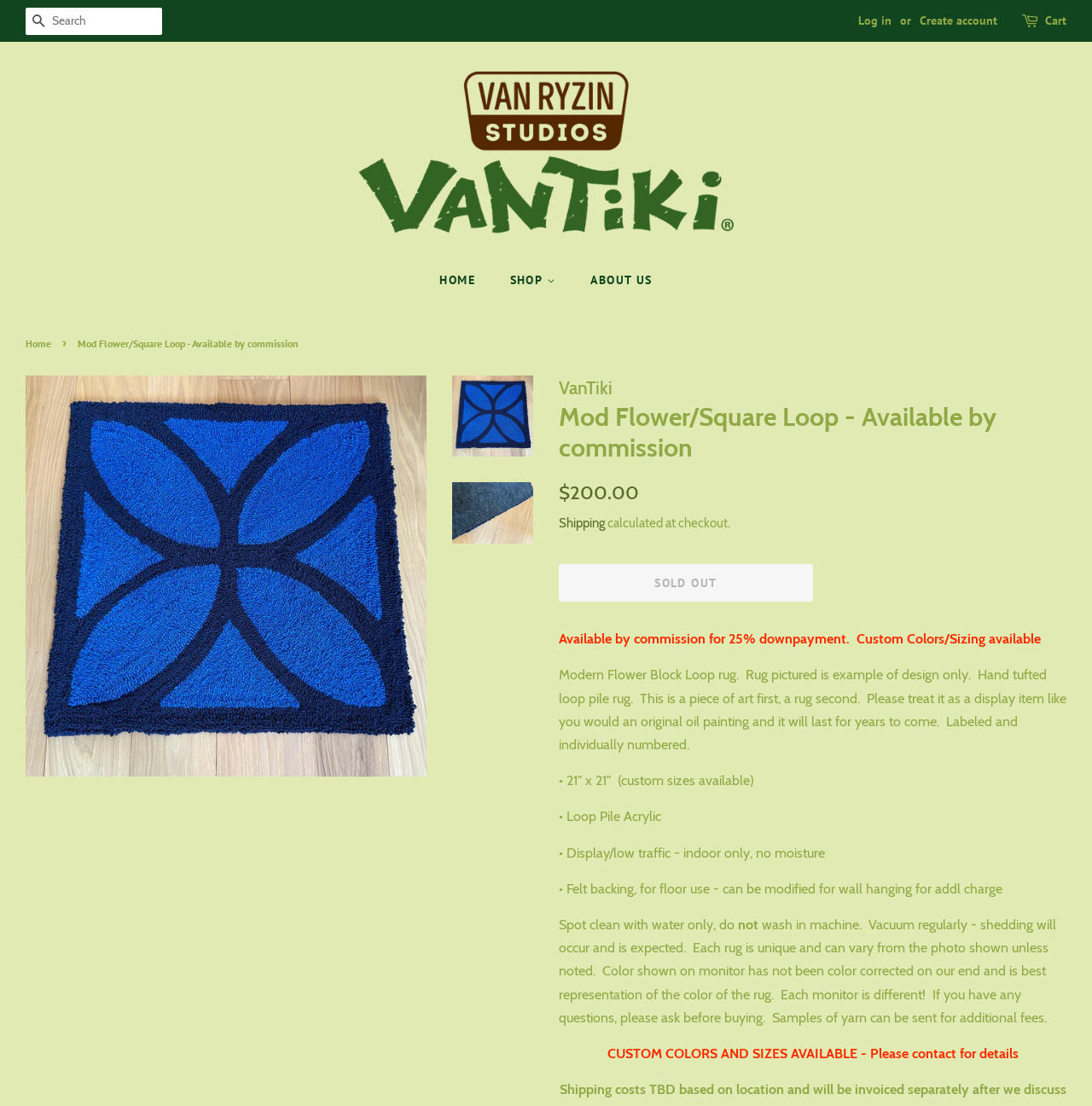From the webpage screenshot, identify the region described by Cart 0. Provide the bounding box coordinates as (top-left x, top-left y, bottom-right x, bottom-right y), with each value being a floating point number between 0 and 1.

[0.957, 0.01, 0.977, 0.028]